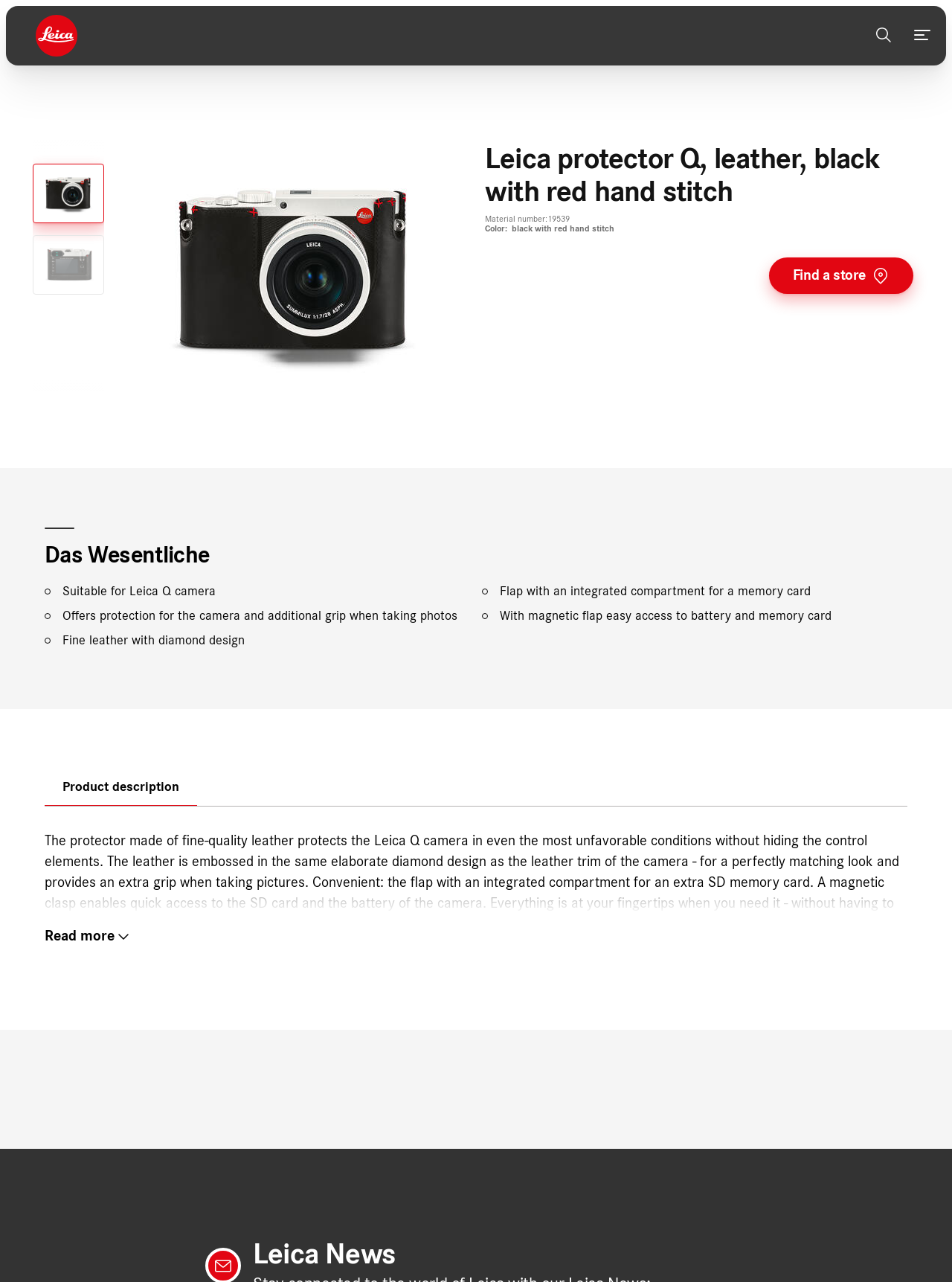Based on the visual content of the image, answer the question thoroughly: What is the design on the leather?

I found the answer by reading the product description, which mentions that the leather is embossed in the same elaborate diamond design as the leather trim of the camera.